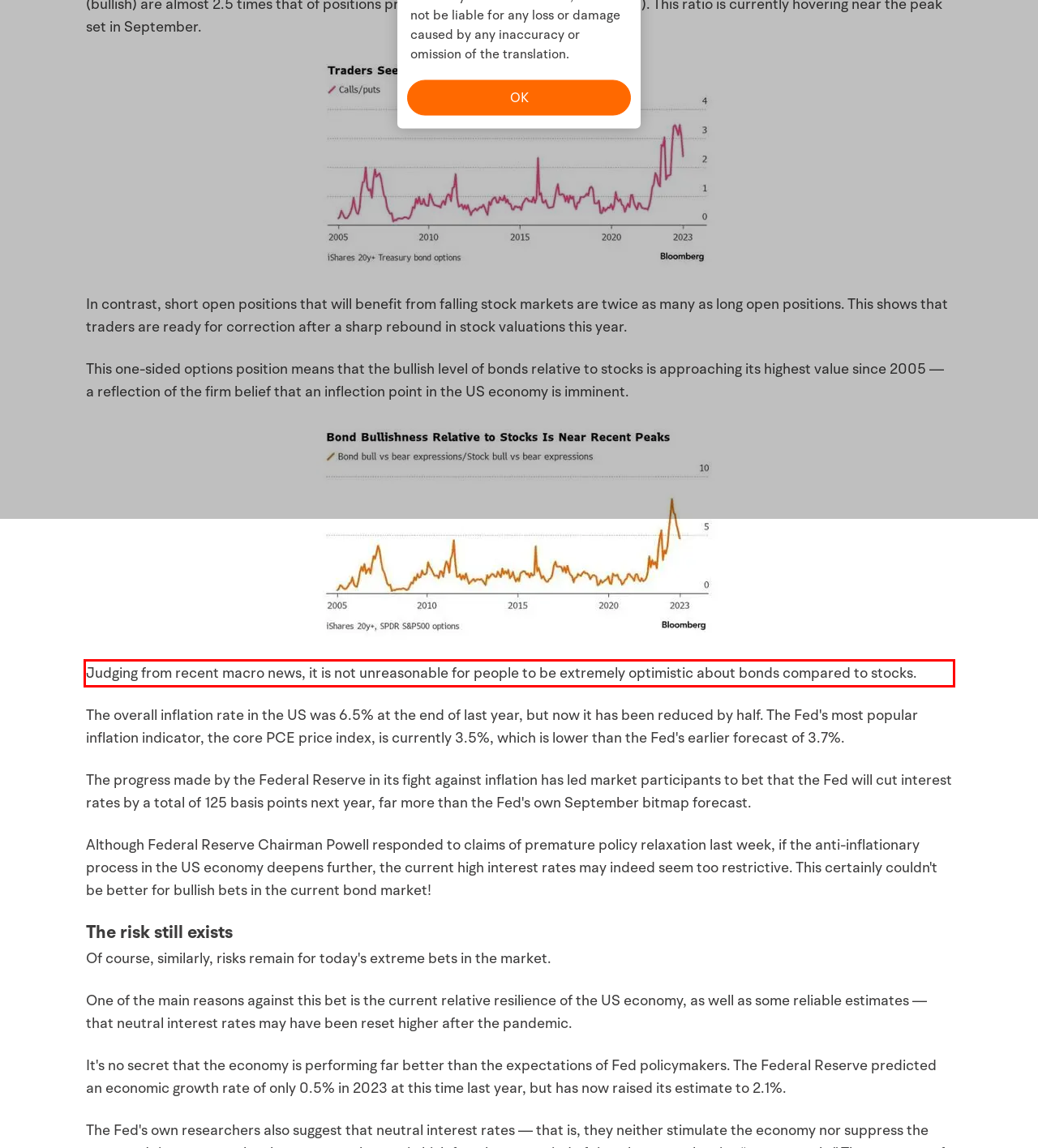Review the webpage screenshot provided, and perform OCR to extract the text from the red bounding box.

Judging from recent macro news, it is not unreasonable for people to be extremely optimistic about bonds compared to stocks.